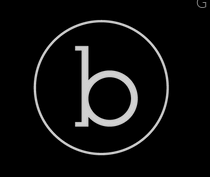What is the background color of the logo?
Based on the visual details in the image, please answer the question thoroughly.

The caption explicitly states that the logo is set against a contrasting black background, which provides a striking visual effect.